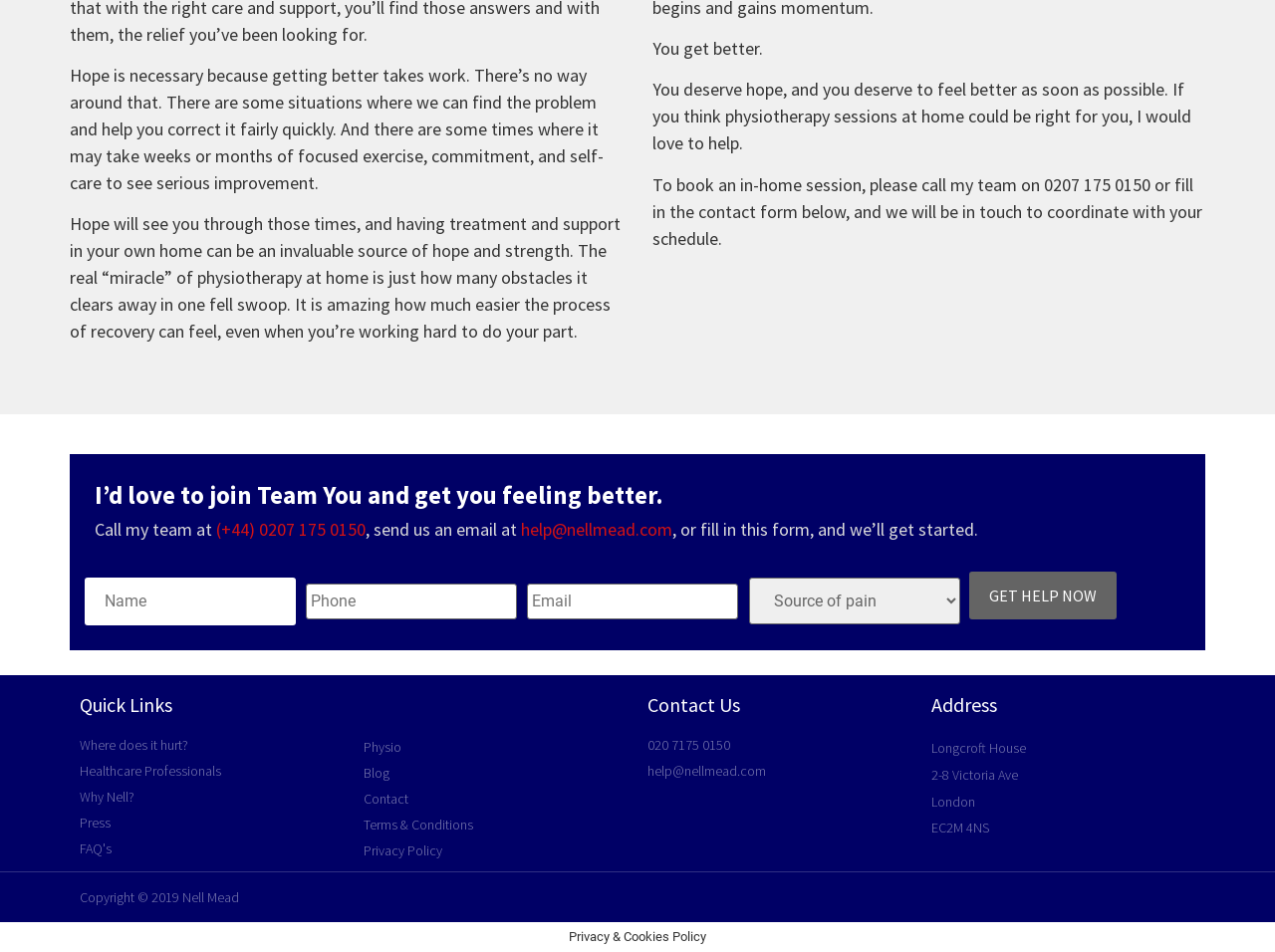What is the name of the email address to contact for physiotherapy sessions?
Answer the question in as much detail as possible.

The email address is listed on the webpage as a means of contacting the physiotherapy service, and is displayed as a link.